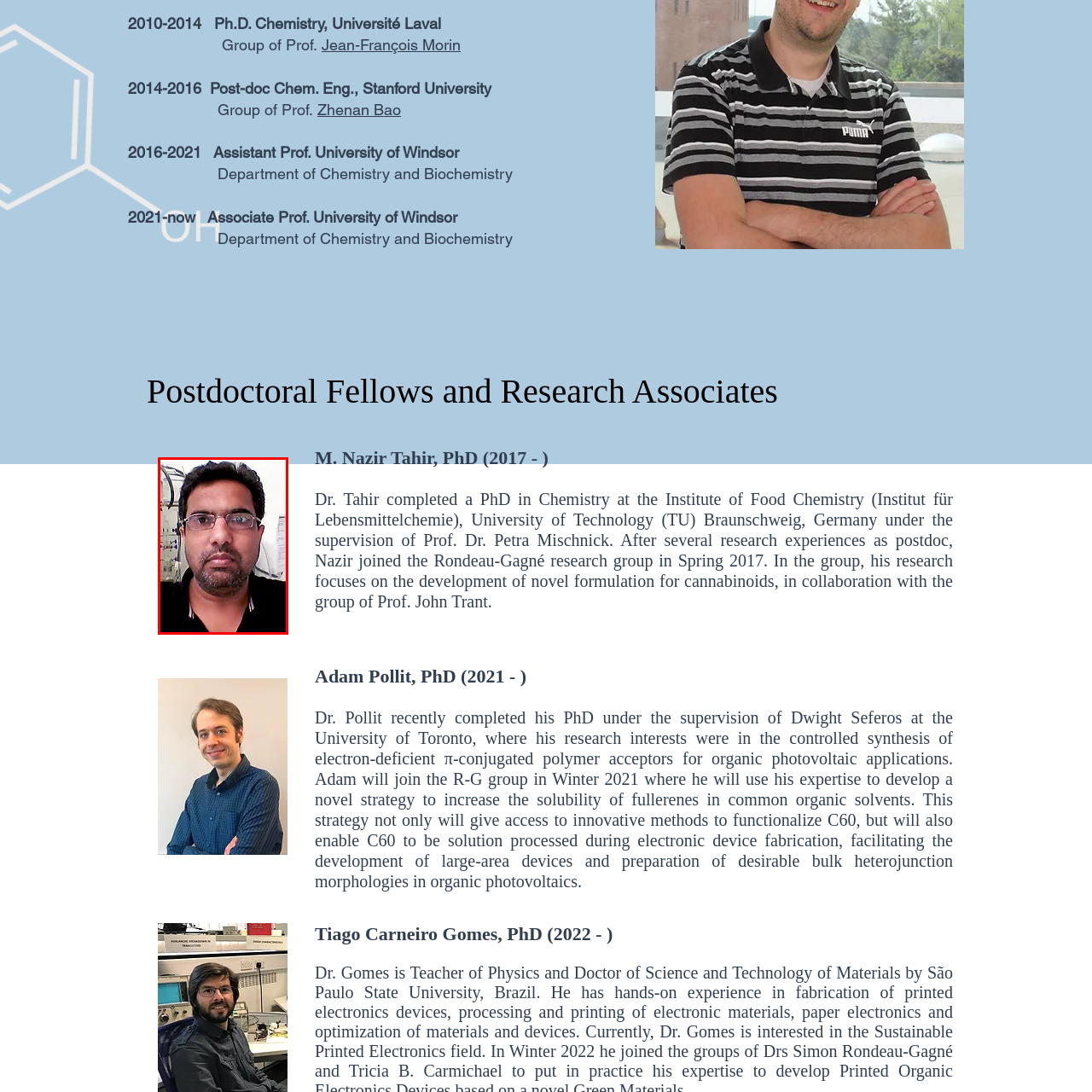What is Dr. Tahir's research focused on?
Concentrate on the image bordered by the red bounding box and offer a comprehensive response based on the image details.

The caption states that Dr. Tahir's research focuses on developing innovative formulations for cannabinoids, which is a crucial area of study that involves collaboration with Prof. John Trant's group.